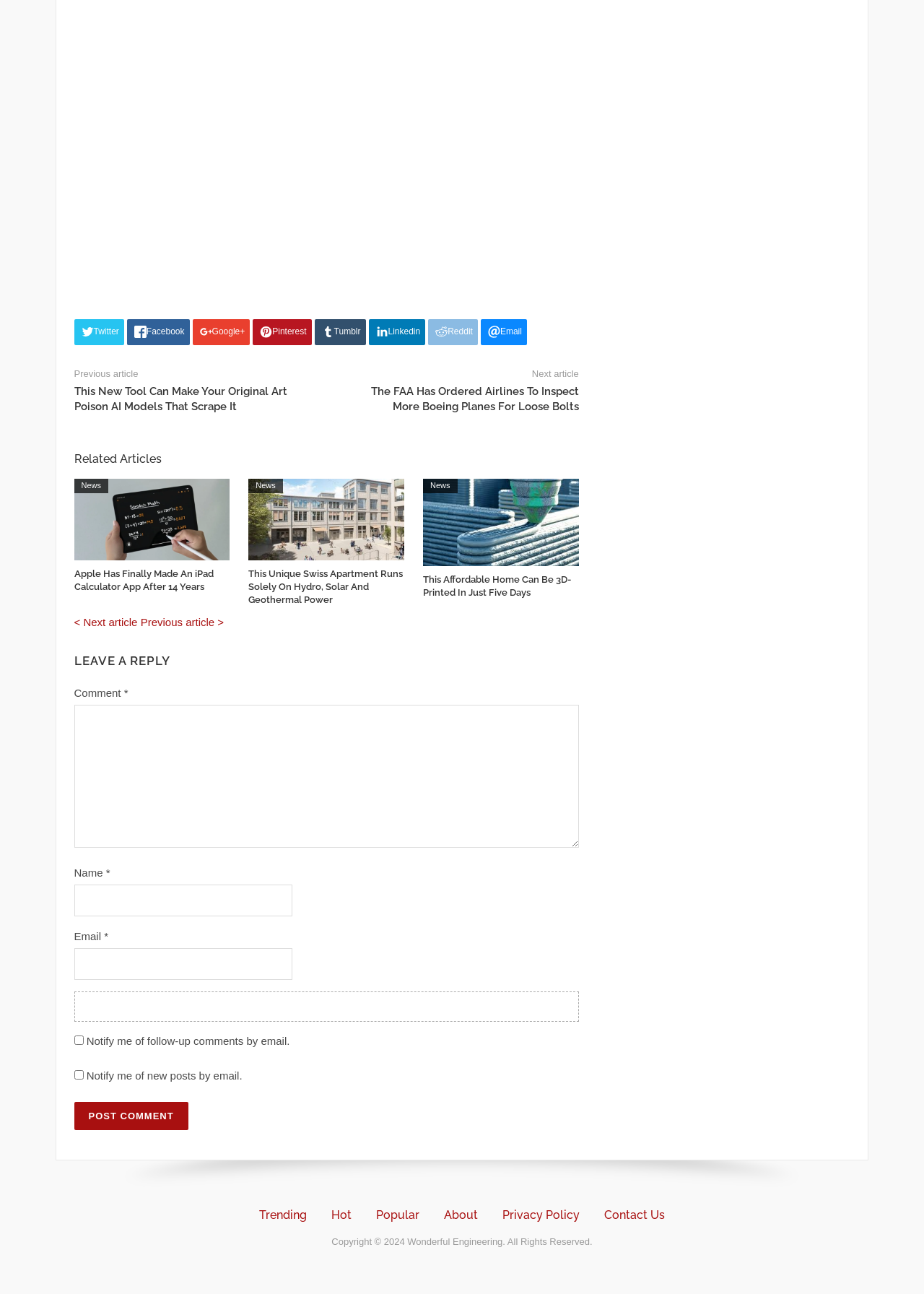What is the text of the button in the comment section?
Your answer should be a single word or phrase derived from the screenshot.

Post Comment